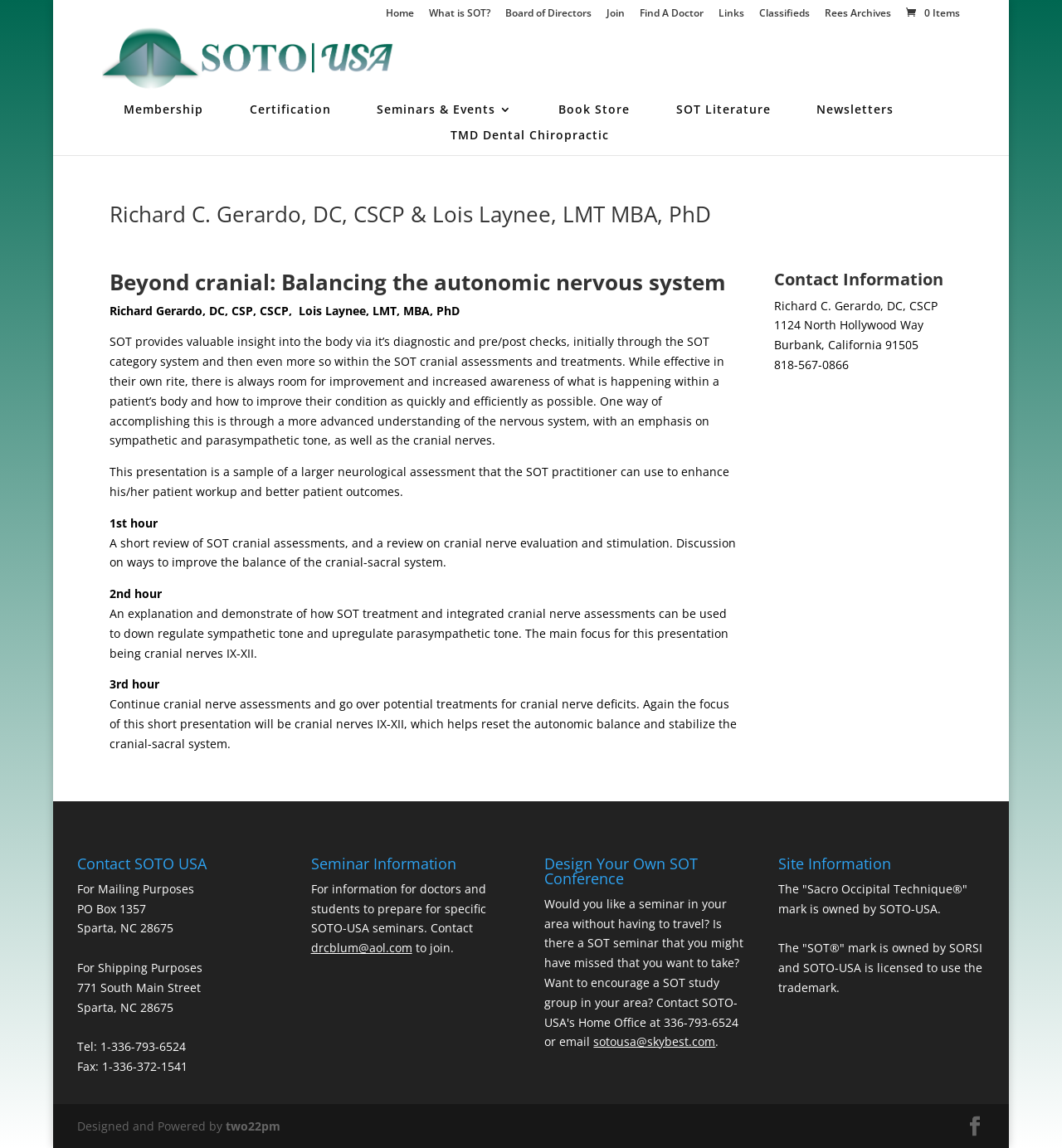Look at the image and answer the question in detail:
What is the topic of the presentation?

The topic of the presentation can be found in the heading 'Beyond cranial: Balancing the autonomic nervous system' which is located below the title of the webpage.